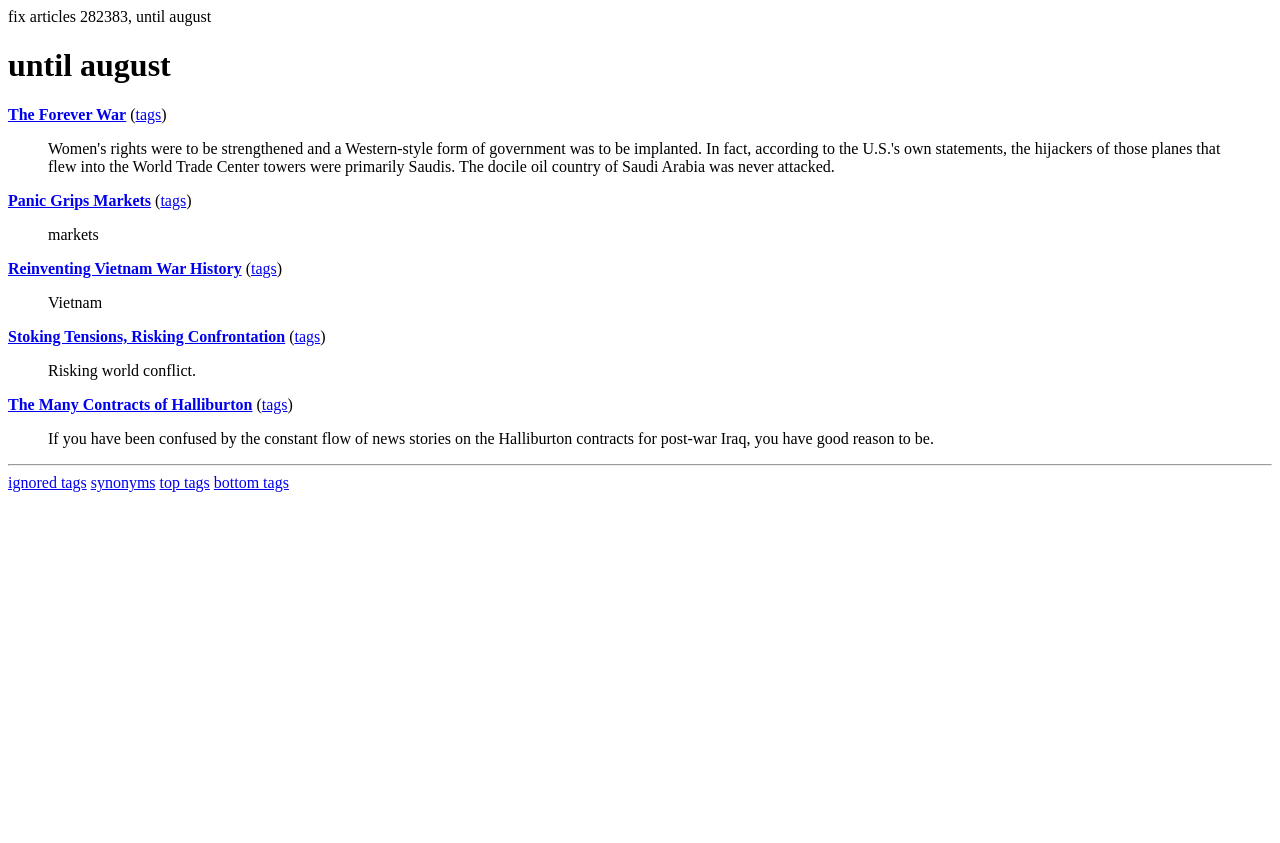Please identify the coordinates of the bounding box for the clickable region that will accomplish this instruction: "read the article 'Panic Grips Markets'".

[0.006, 0.228, 0.118, 0.248]